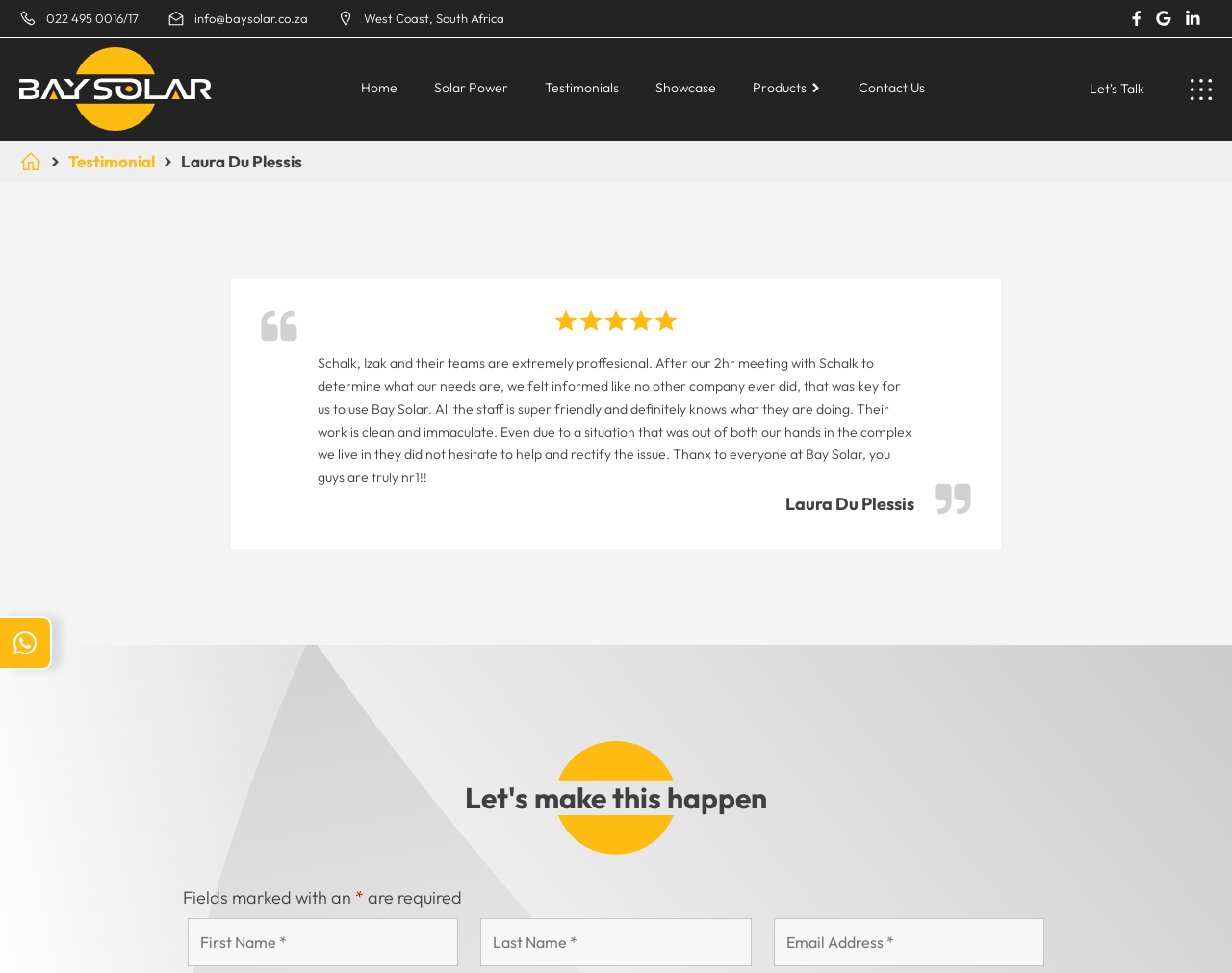What is the location of Bay Solar?
Please give a detailed answer to the question using the information shown in the image.

I found the location by looking at the link element with the text 'West Coast, South Africa' which is located at the top of the webpage, next to a map marker icon.